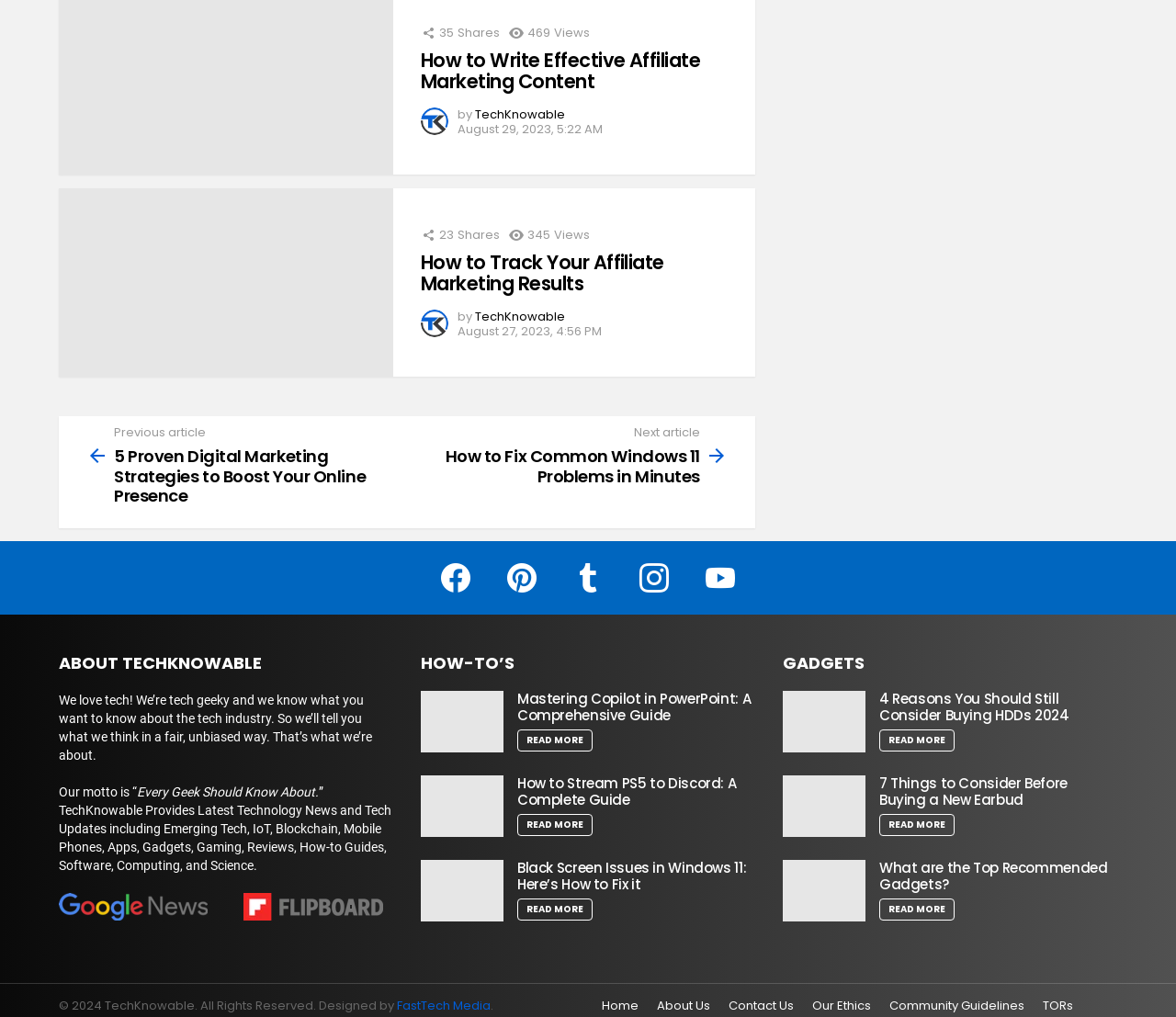Pinpoint the bounding box coordinates of the clickable area necessary to execute the following instruction: "Read more about 'Black Screen Issues in Windows 11'". The coordinates should be given as four float numbers between 0 and 1, namely [left, top, right, bottom].

[0.44, 0.884, 0.504, 0.905]